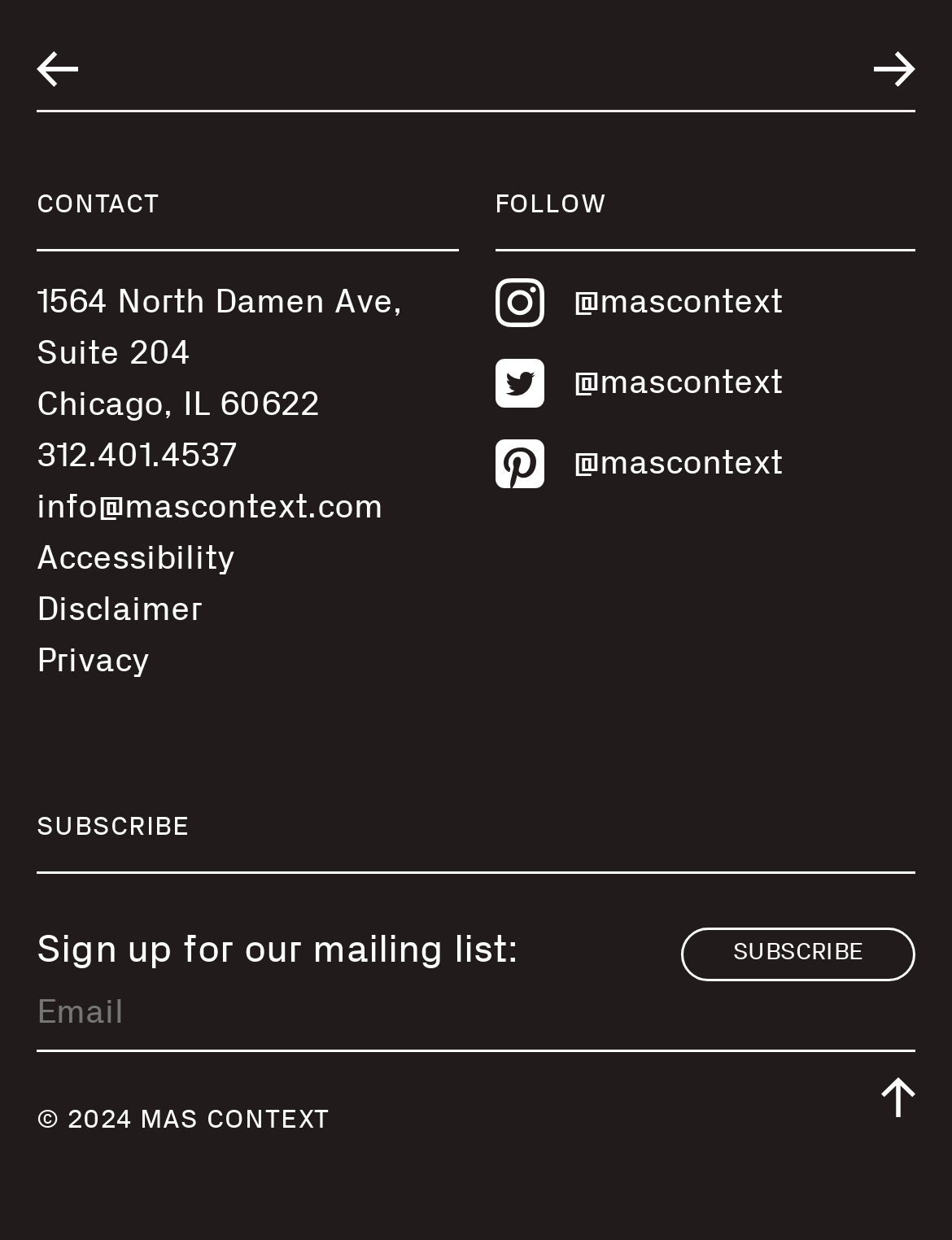Please locate the bounding box coordinates of the element that should be clicked to achieve the given instruction: "Subscribe to the mailing list".

[0.716, 0.749, 0.962, 0.791]